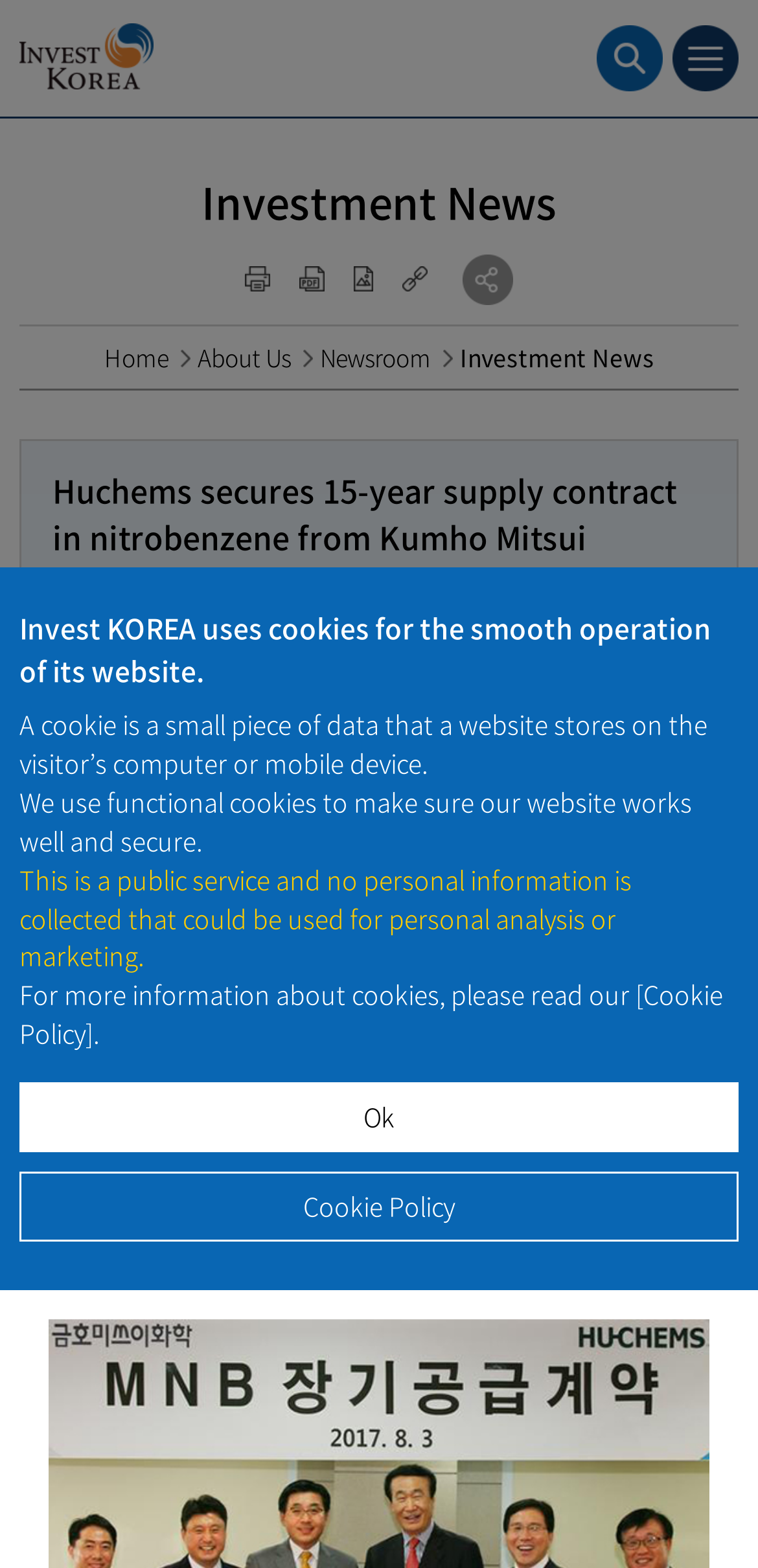Reply to the question below using a single word or brief phrase:
What is the name of the company that signed a long-term deal?

Huchems Fine Chemical Corp.